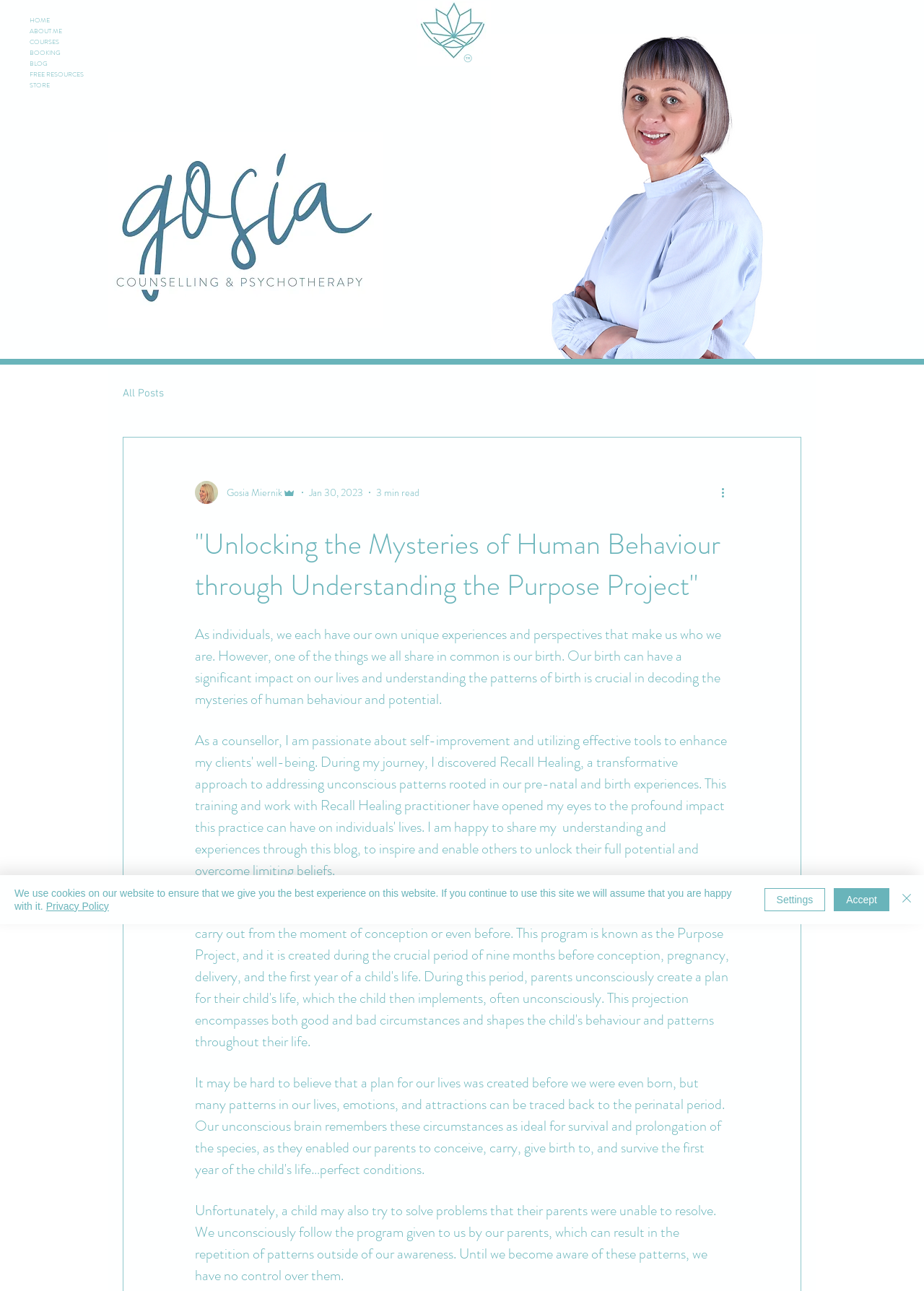What is the name of the author of the latest article?
Please provide a comprehensive answer based on the contents of the image.

I found the author's name by looking at the blog section, where I saw a generic element with the text 'Gosia Miernik' next to an image of the writer.